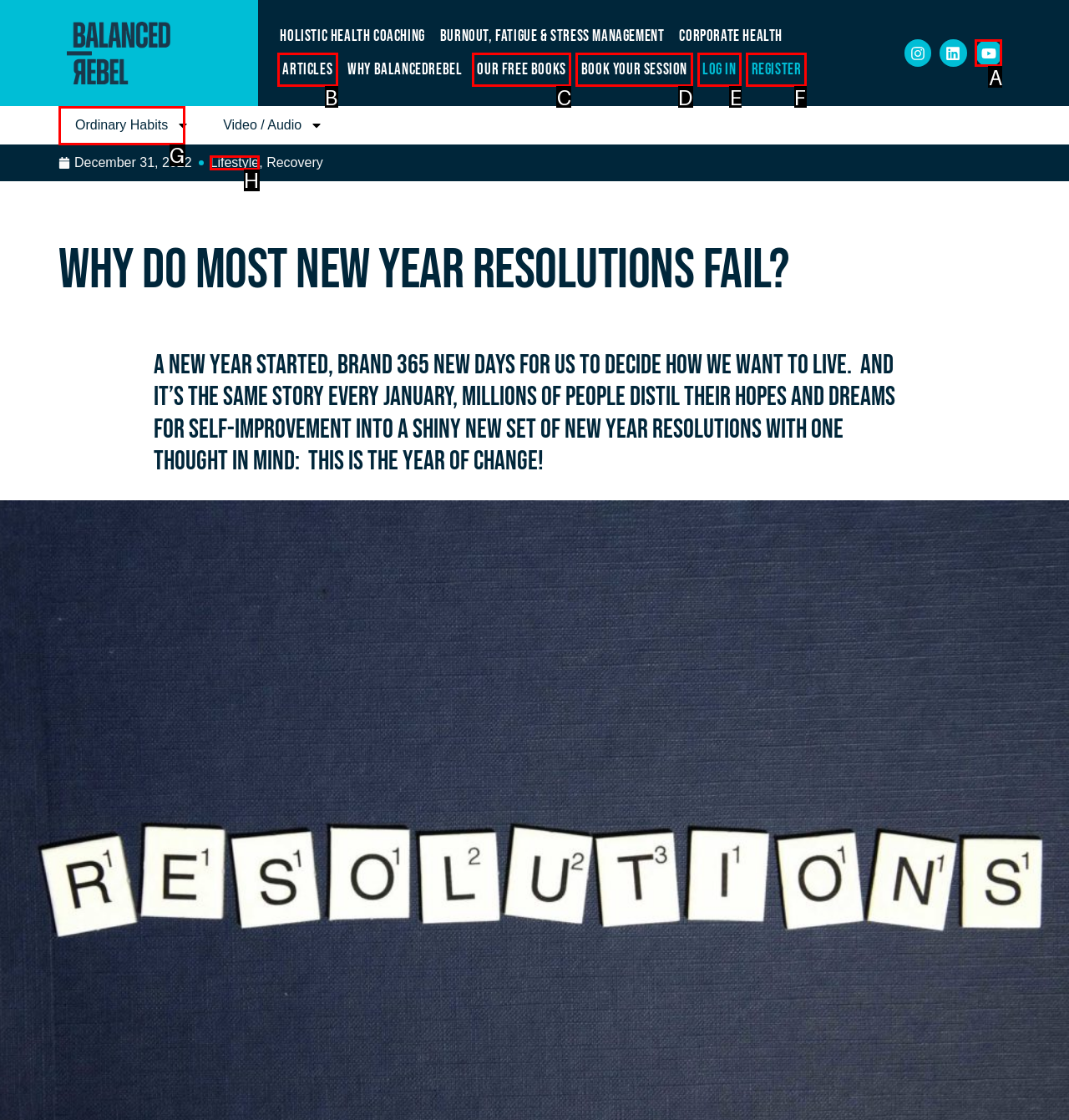Select the HTML element that best fits the description: Articles
Respond with the letter of the correct option from the choices given.

B